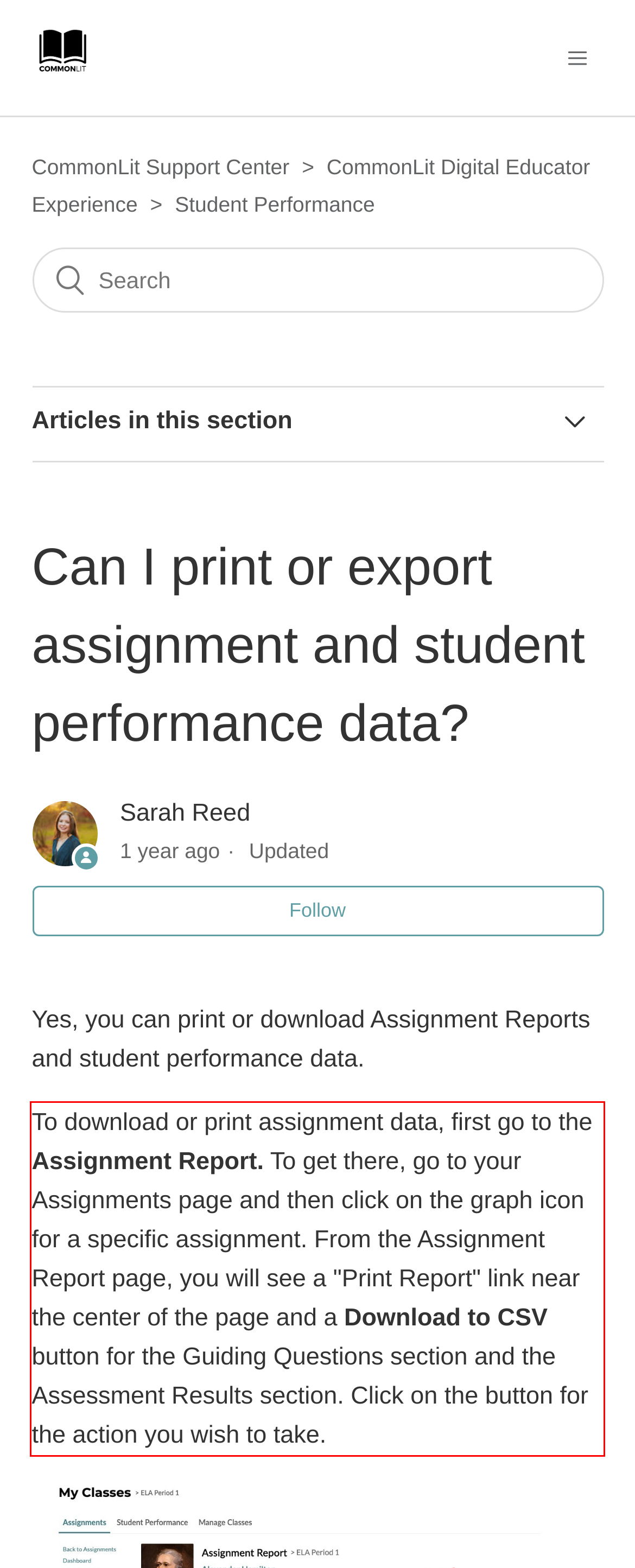Given a screenshot of a webpage with a red bounding box, extract the text content from the UI element inside the red bounding box.

To download or print assignment data, first go to the Assignment Report. To get there, go to your Assignments page and then click on the graph icon for a specific assignment. From the Assignment Report page, you will see a "Print Report" link near the center of the page and a Download to CSV button for the Guiding Questions section and the Assessment Results section. Click on the button for the action you wish to take.